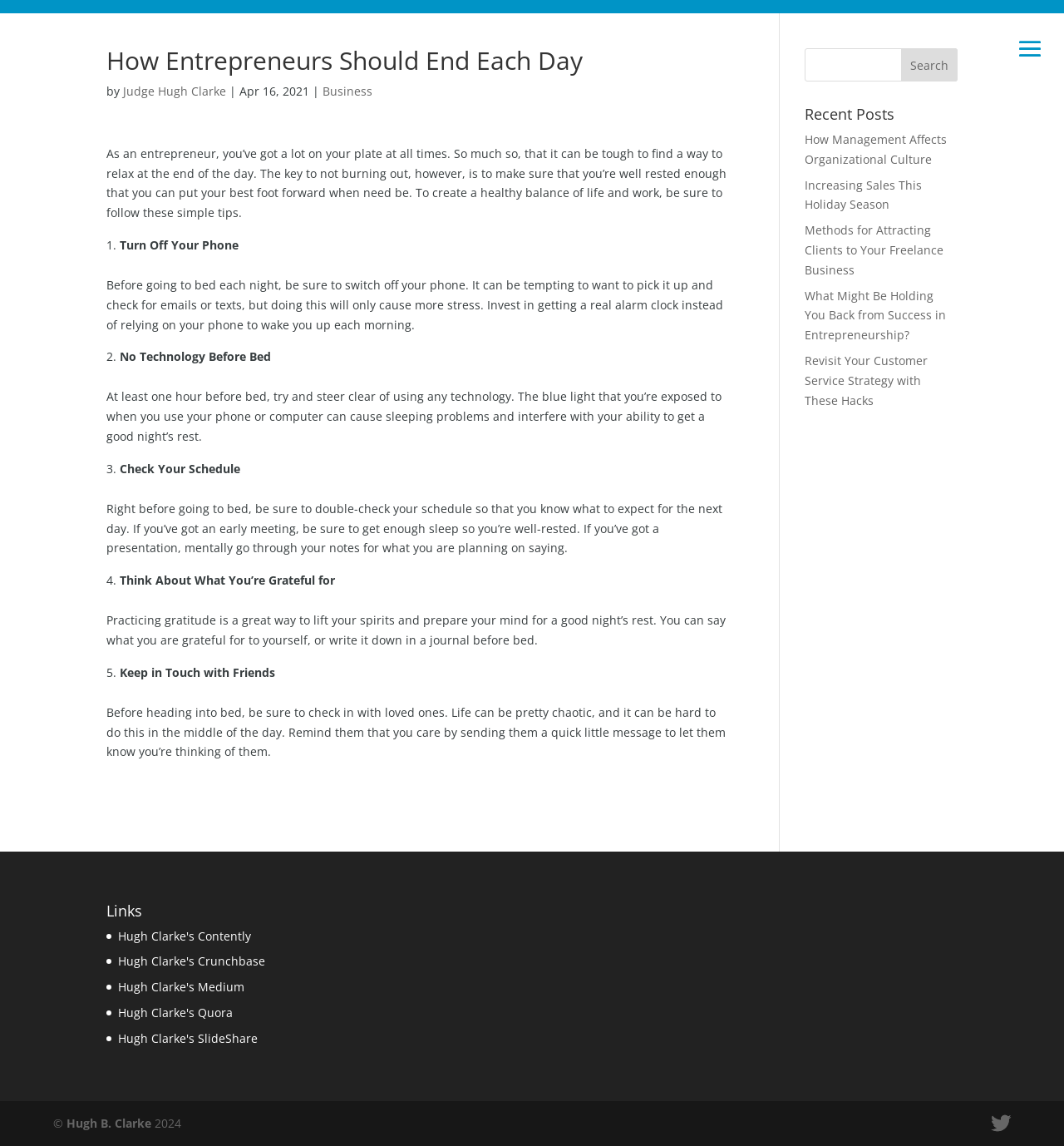Locate the bounding box of the UI element based on this description: "Hugh Clarke's Medium". Provide four float numbers between 0 and 1 as [left, top, right, bottom].

[0.111, 0.854, 0.23, 0.868]